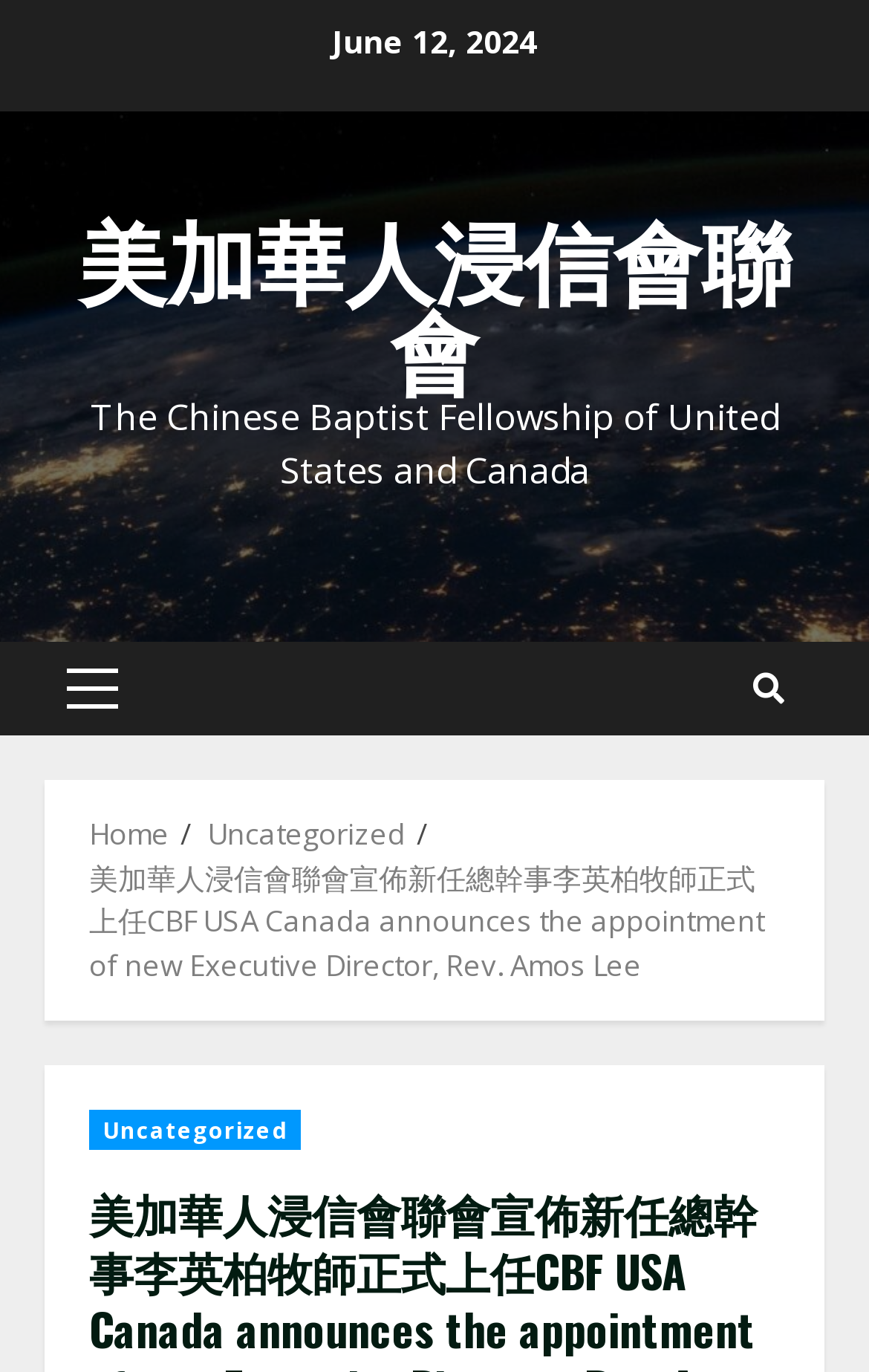Provide a short, one-word or phrase answer to the question below:
How many main navigation items are there?

1